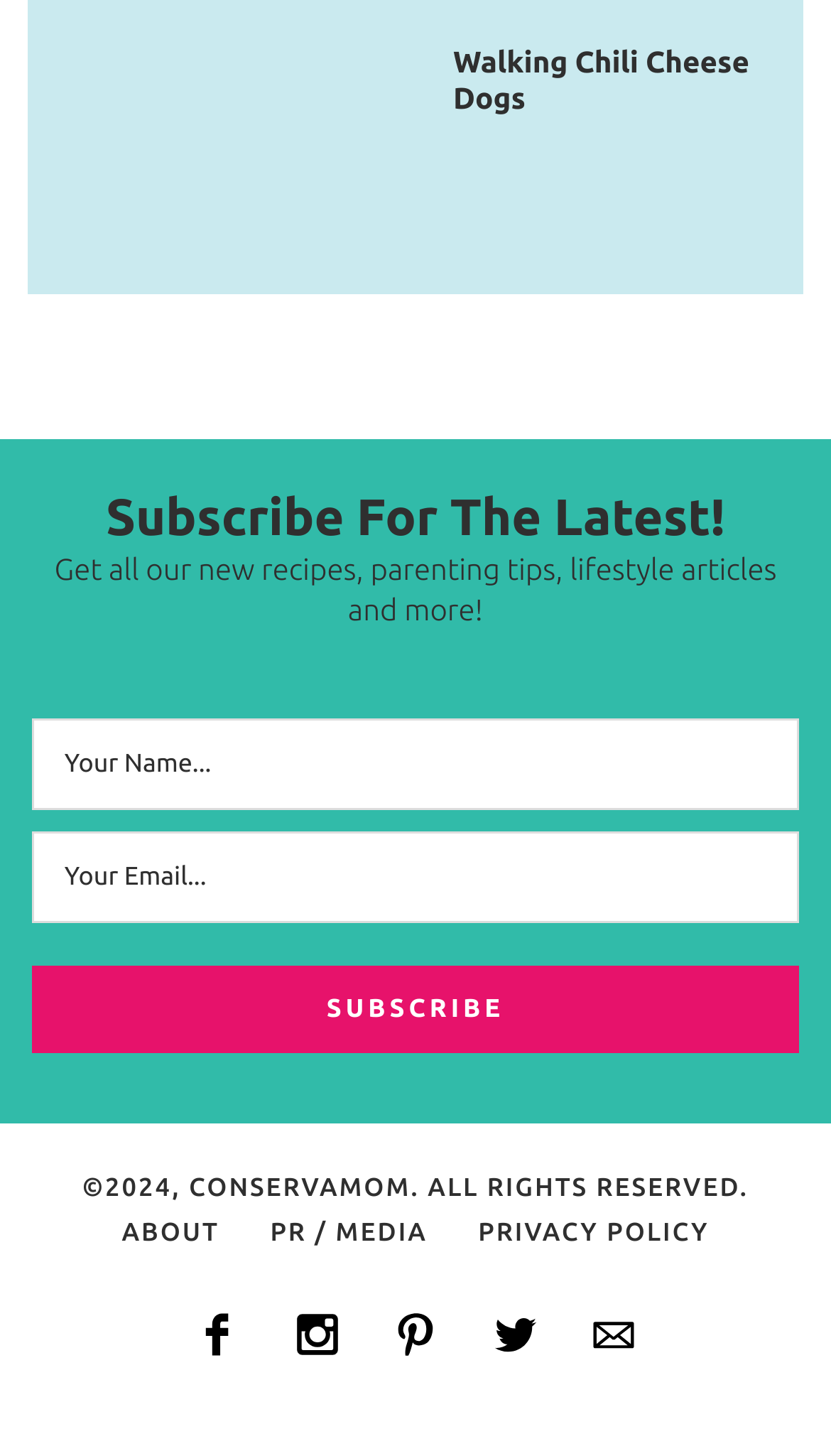Identify the bounding box coordinates for the UI element described as: "name="signup[name]" placeholder="Your Name..."". The coordinates should be provided as four floats between 0 and 1: [left, top, right, bottom].

[0.039, 0.493, 0.961, 0.556]